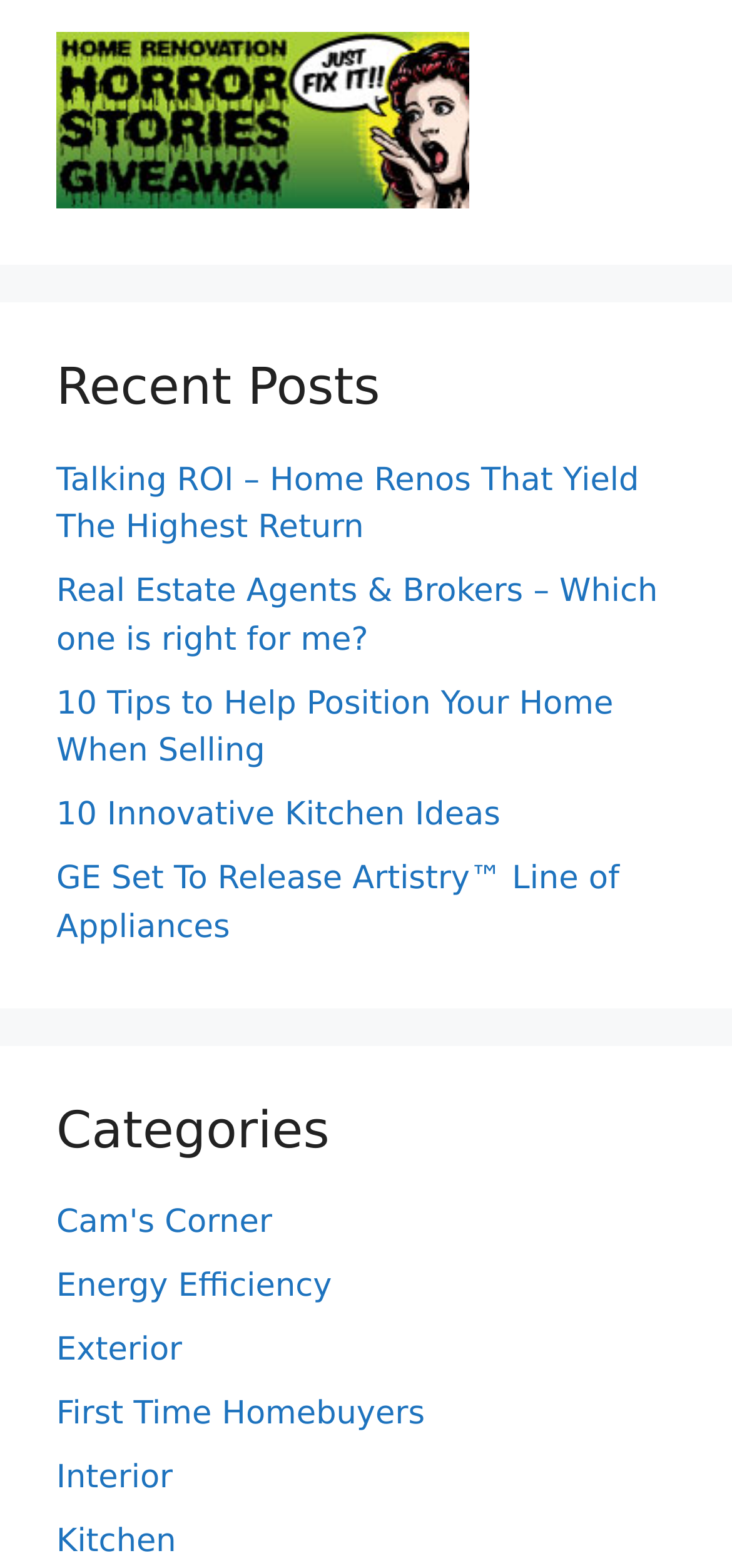What is the title of the first recent post?
From the screenshot, provide a brief answer in one word or phrase.

Talking ROI – Home Renos That Yield The Highest Return